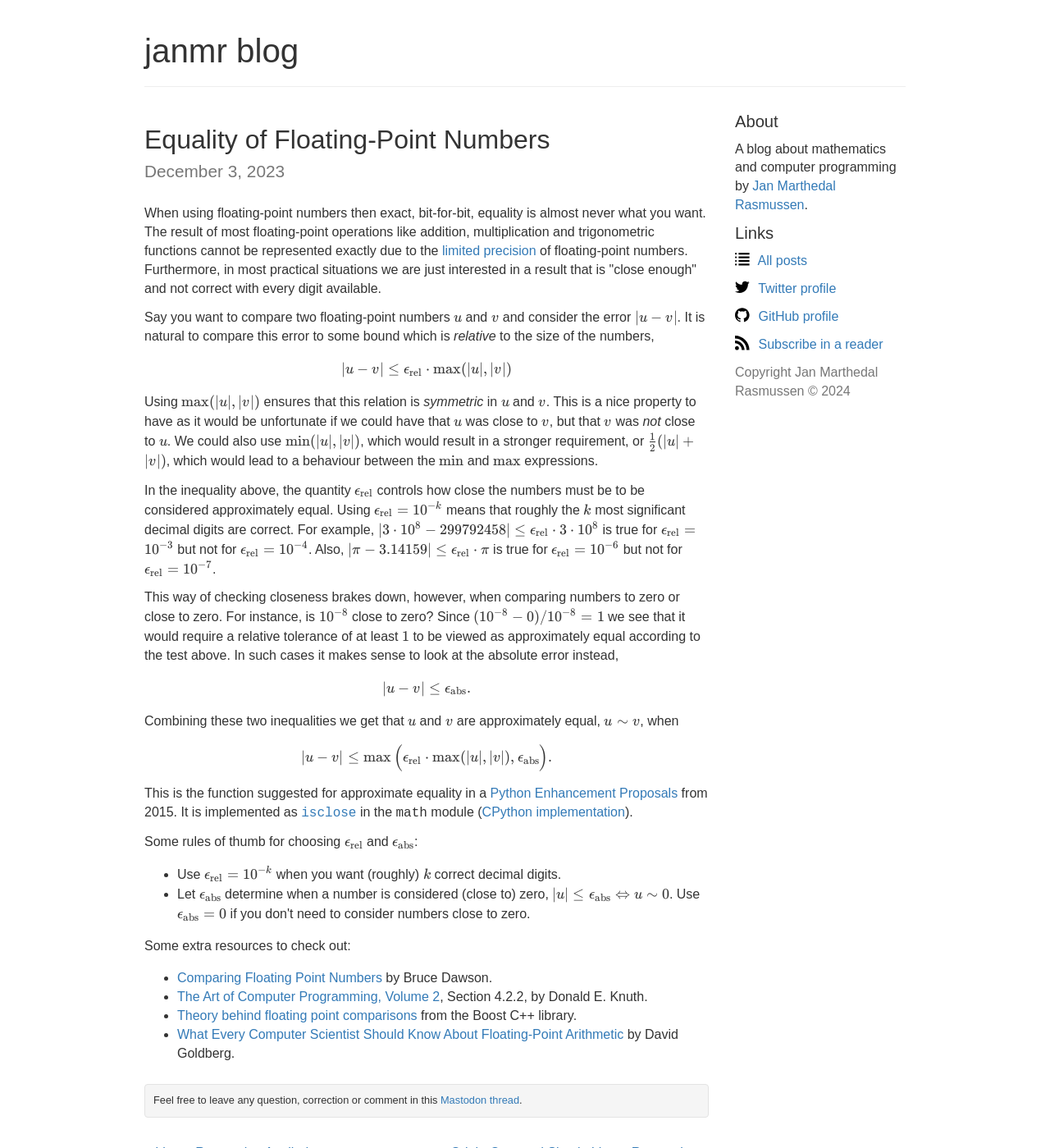Identify the bounding box coordinates of the area that should be clicked in order to complete the given instruction: "read the article 'Equality of Floating-Point Numbers'". The bounding box coordinates should be four float numbers between 0 and 1, i.e., [left, top, right, bottom].

[0.138, 0.109, 0.675, 0.159]